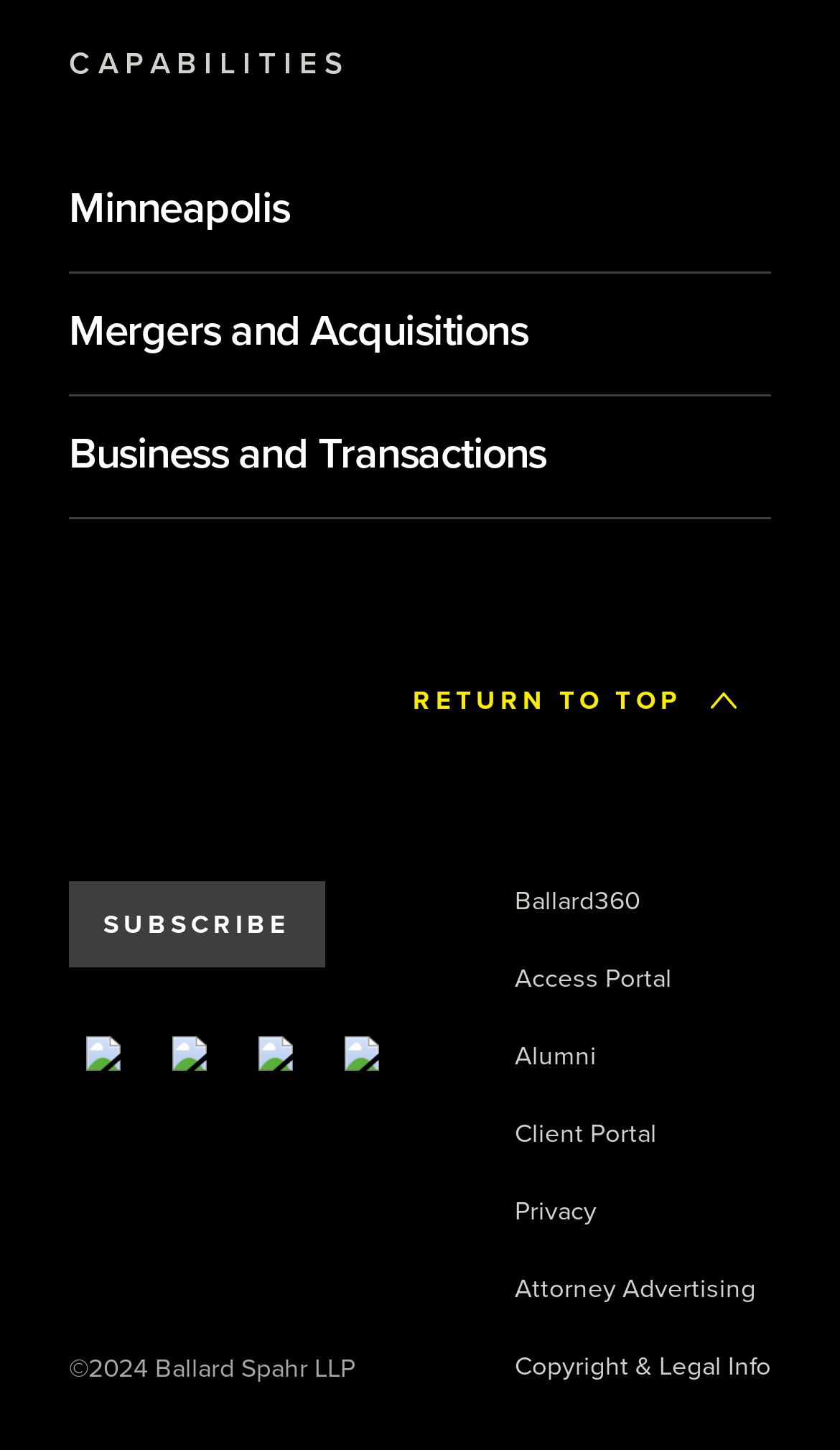What are the social media platforms linked on the webpage?
Provide a one-word or short-phrase answer based on the image.

LinkedIn, Twitter, Instagram, Facebook